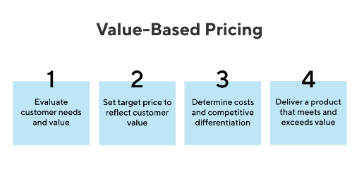Provide a comprehensive description of the image.

The image illustrates a systematic approach to "Value-Based Pricing," detailing four essential steps for businesses to effectively price their products or services. 

1. **Evaluate Customer Needs and Value**: Understanding what customers value is crucial to aligning products with their expectations.
  
2. **Set Target Price to Reflect Customer Value**: Establishing a price that resonates with perceived customer value ensures better market acceptance.

3. **Determine Costs and Competitive Differentiation**: This step involves assessing production costs while identifying how the offering stands out from competitors.

4. **Deliver a Product That Meets and Exceeds Value**: The final goal is to provide a product that not only fulfills customer expectations but also surpasses them, fostering satisfaction and loyalty.

This structured approach emphasizes the importance of aligning pricing strategies with customer perceptions and market dynamics to achieve business success.